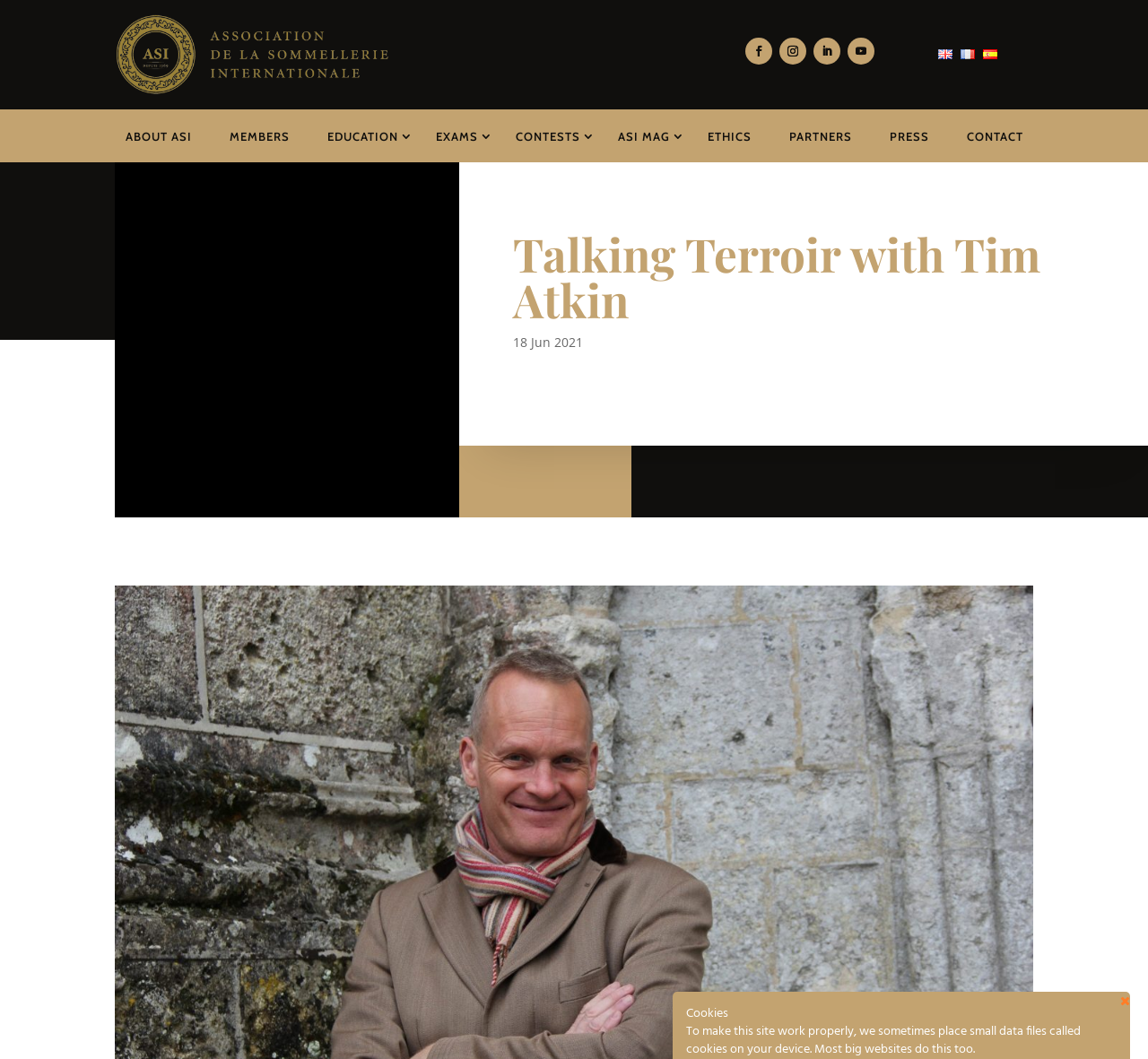Using the description "About ASI", locate and provide the bounding box of the UI element.

[0.101, 0.123, 0.175, 0.135]